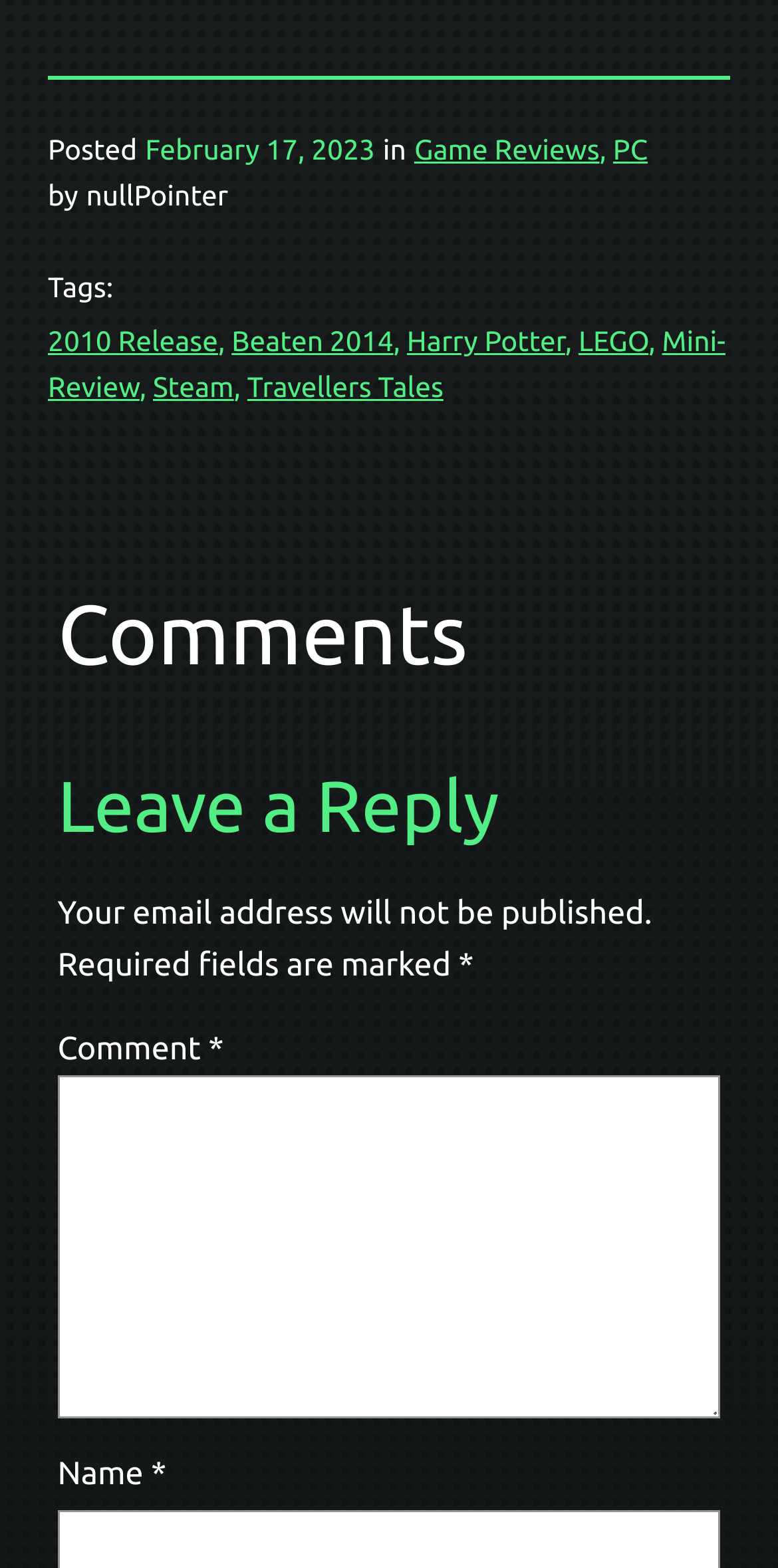Could you find the bounding box coordinates of the clickable area to complete this instruction: "Click on the 'Steam' link"?

[0.197, 0.236, 0.301, 0.256]